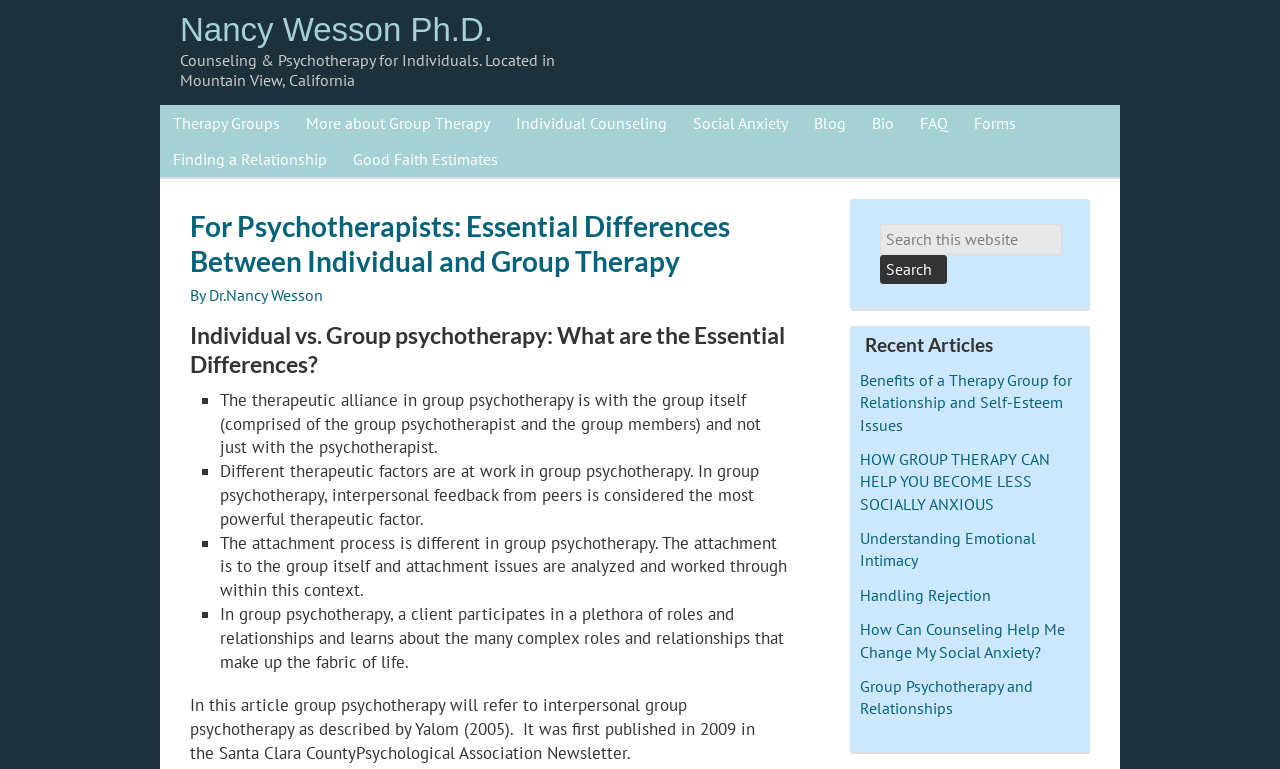How many links are there in the 'Recent Articles' section?
Look at the screenshot and give a one-word or phrase answer.

5